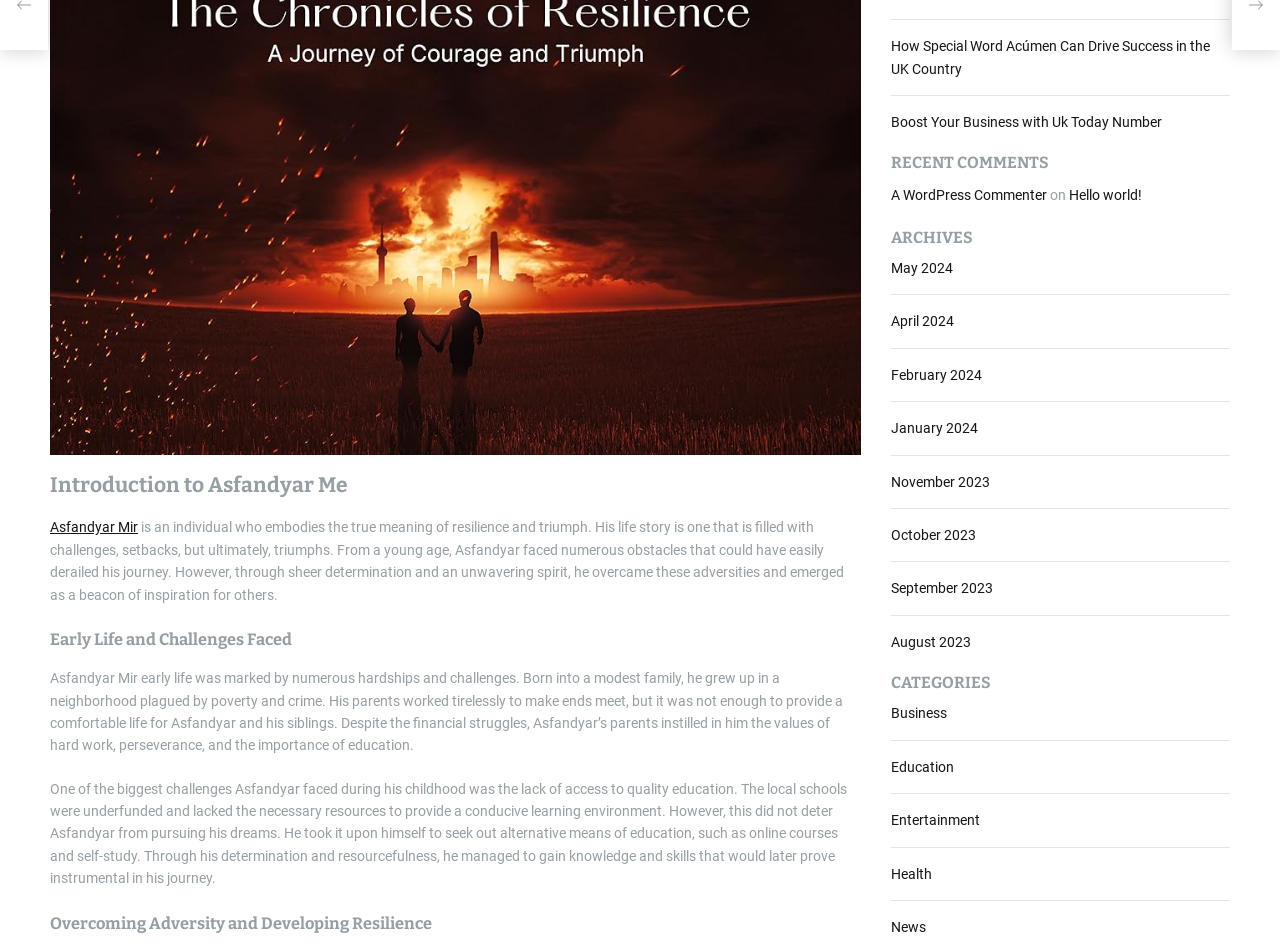Based on the description "News", find the bounding box of the specified UI element.

[0.696, 0.968, 0.723, 0.985]